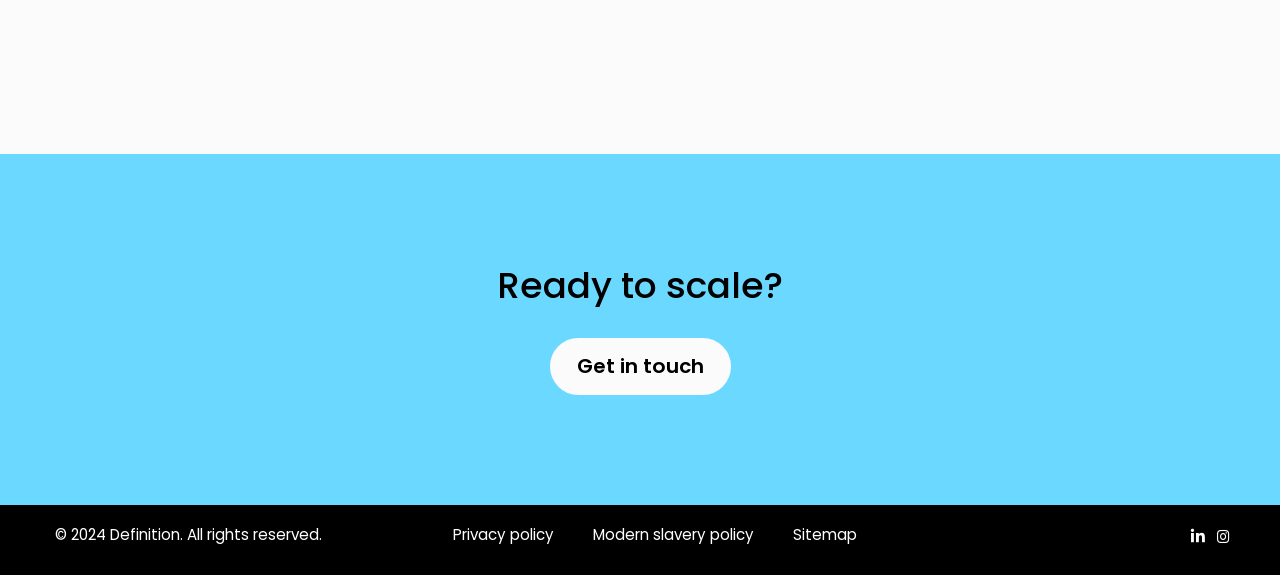What is the text of the main heading?
Please answer the question with a detailed and comprehensive explanation.

I found the main heading by looking at the heading element 'Ready to scale?' which is located near the top of the page.